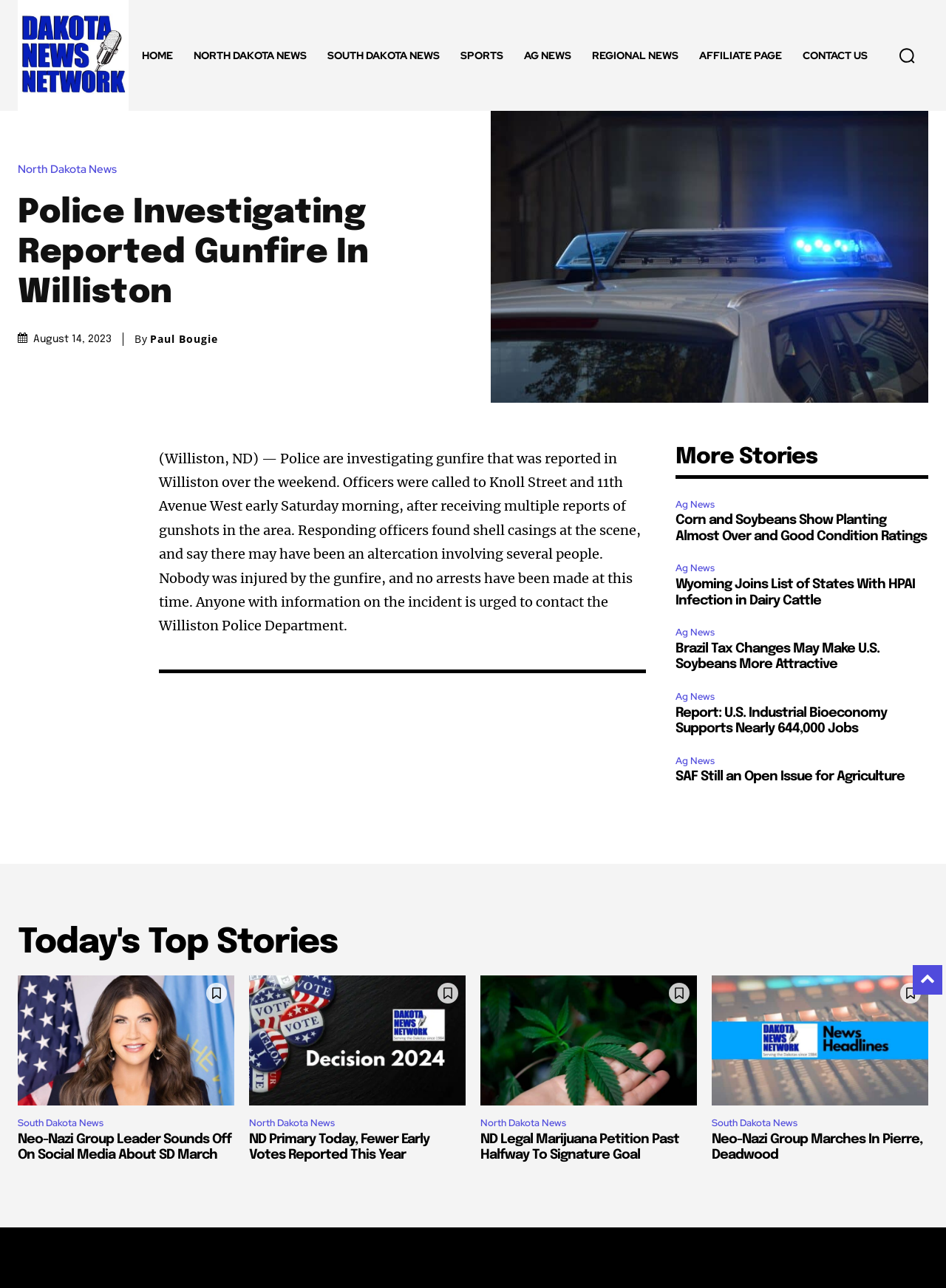Please identify the bounding box coordinates of the region to click in order to complete the given instruction: "View the 'Today's Top Stories'". The coordinates should be four float numbers between 0 and 1, i.e., [left, top, right, bottom].

[0.019, 0.717, 0.981, 0.748]